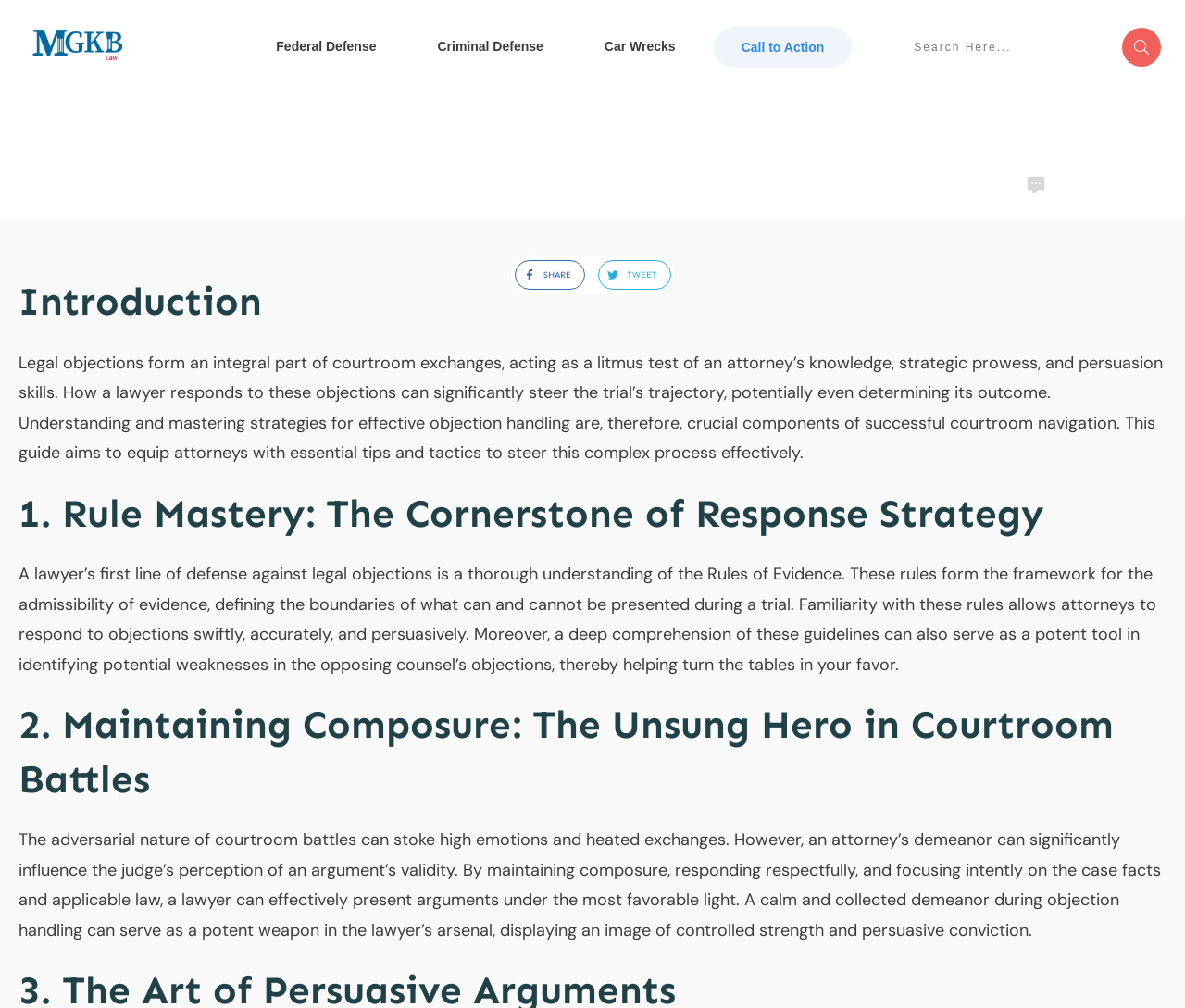Extract the bounding box coordinates for the HTML element that matches this description: "Search". The coordinates should be four float numbers between 0 and 1, i.e., [left, top, right, bottom].

[0.947, 0.027, 0.98, 0.066]